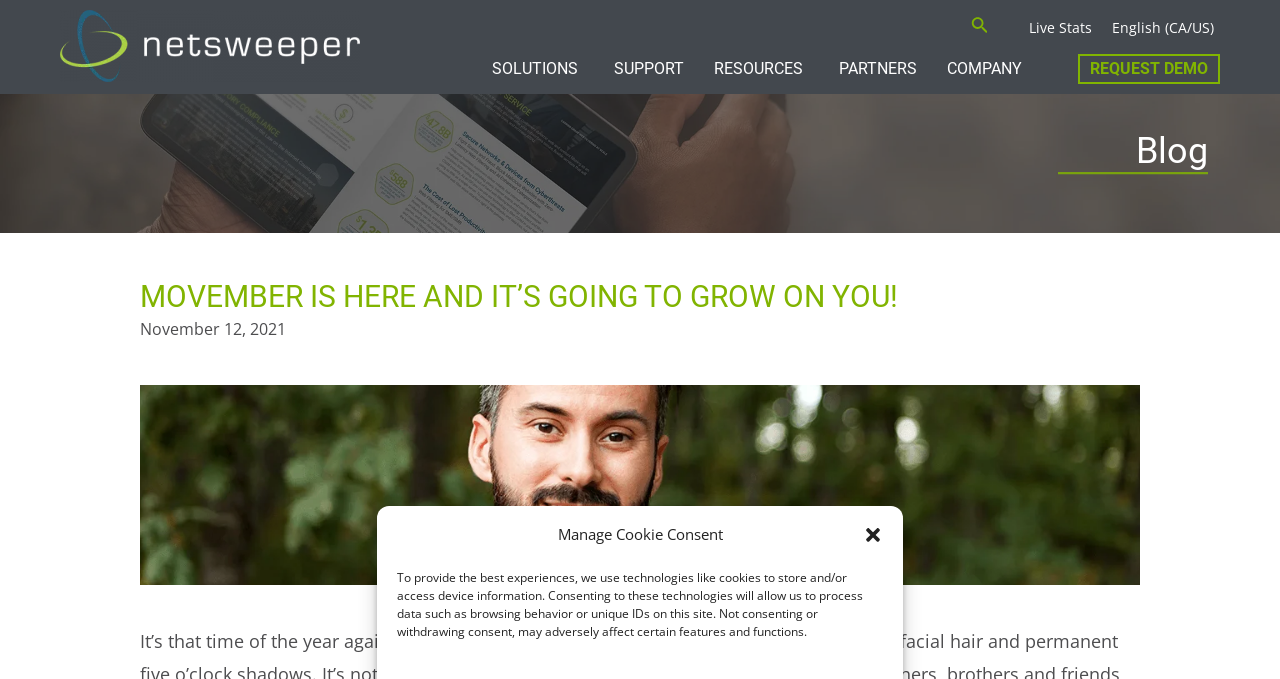Provide the bounding box coordinates for the area that should be clicked to complete the instruction: "view live stats".

[0.804, 0.027, 0.853, 0.056]